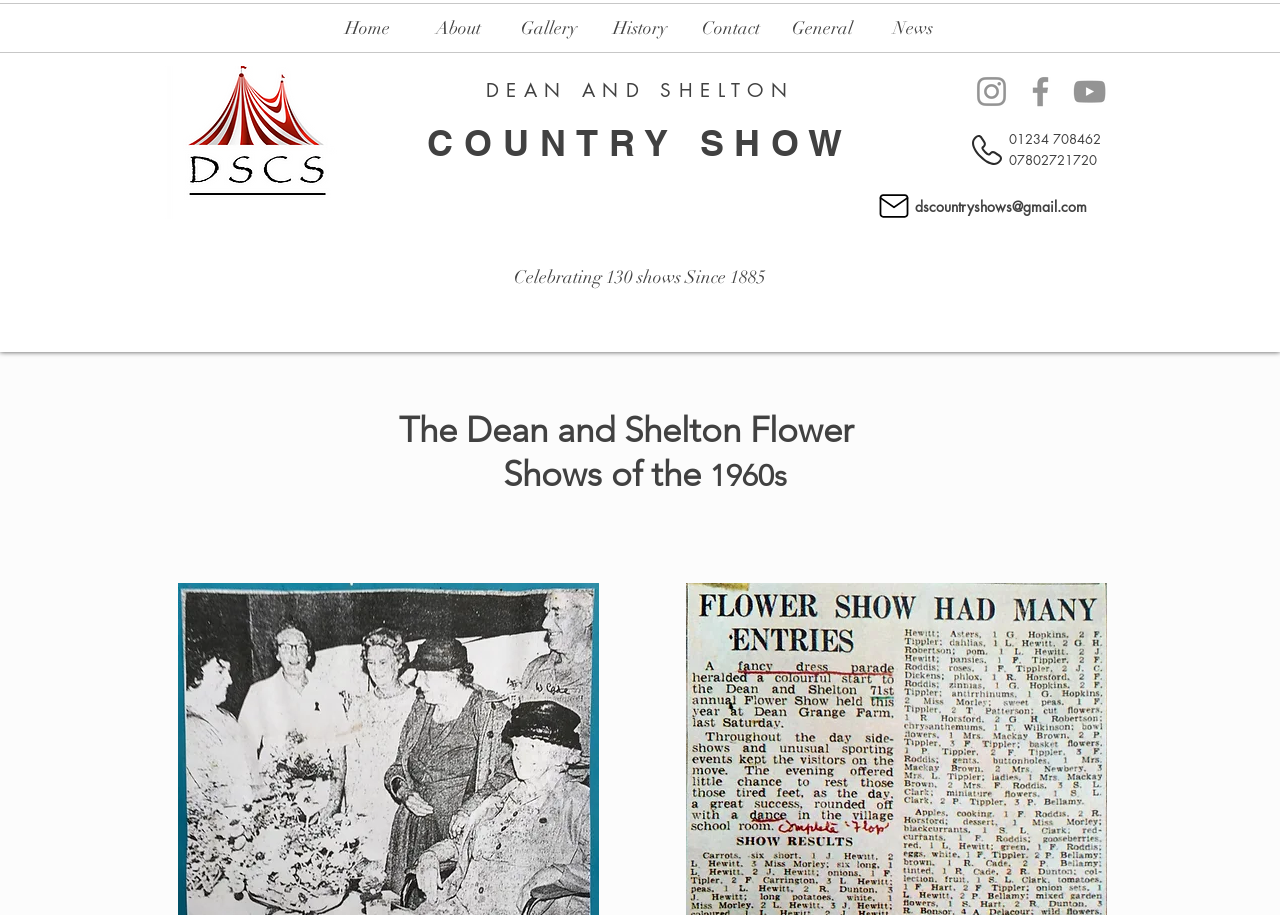Determine the bounding box coordinates for the area you should click to complete the following instruction: "Contact us through email".

[0.715, 0.216, 0.849, 0.236]